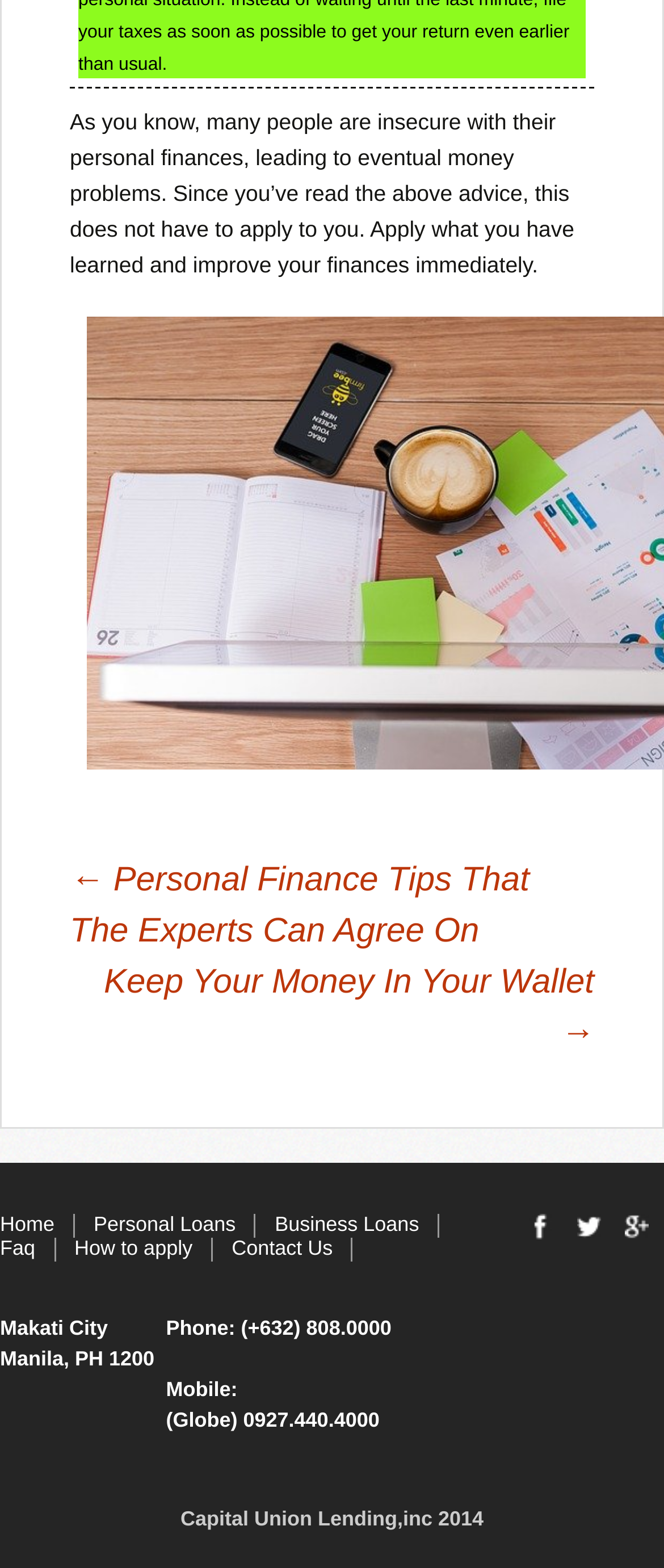What is the company name?
Based on the image, give a concise answer in the form of a single word or short phrase.

Capital Union Lending, Inc